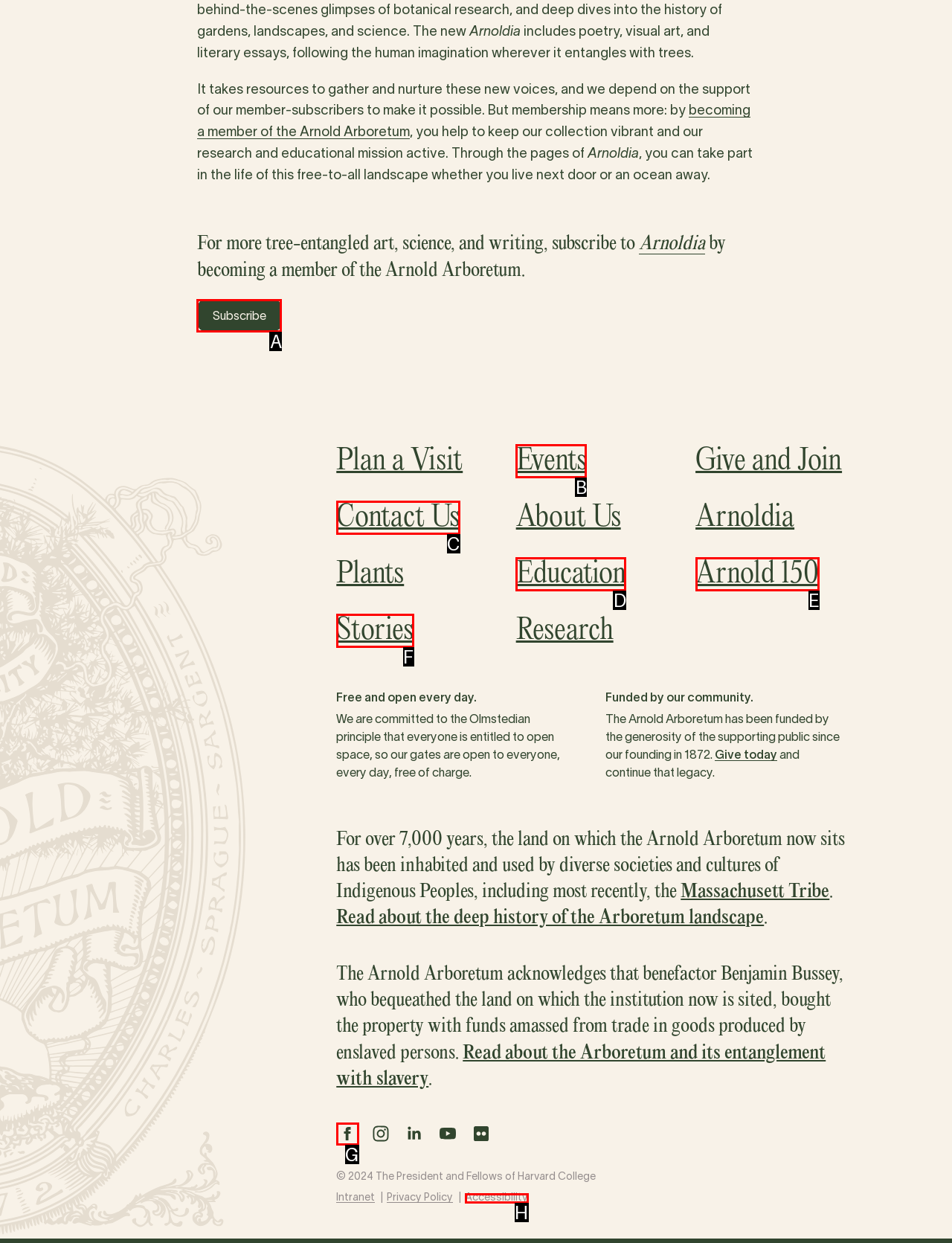Tell me which one HTML element I should click to complete the following task: Subscribe to Arnoldia Answer with the option's letter from the given choices directly.

A